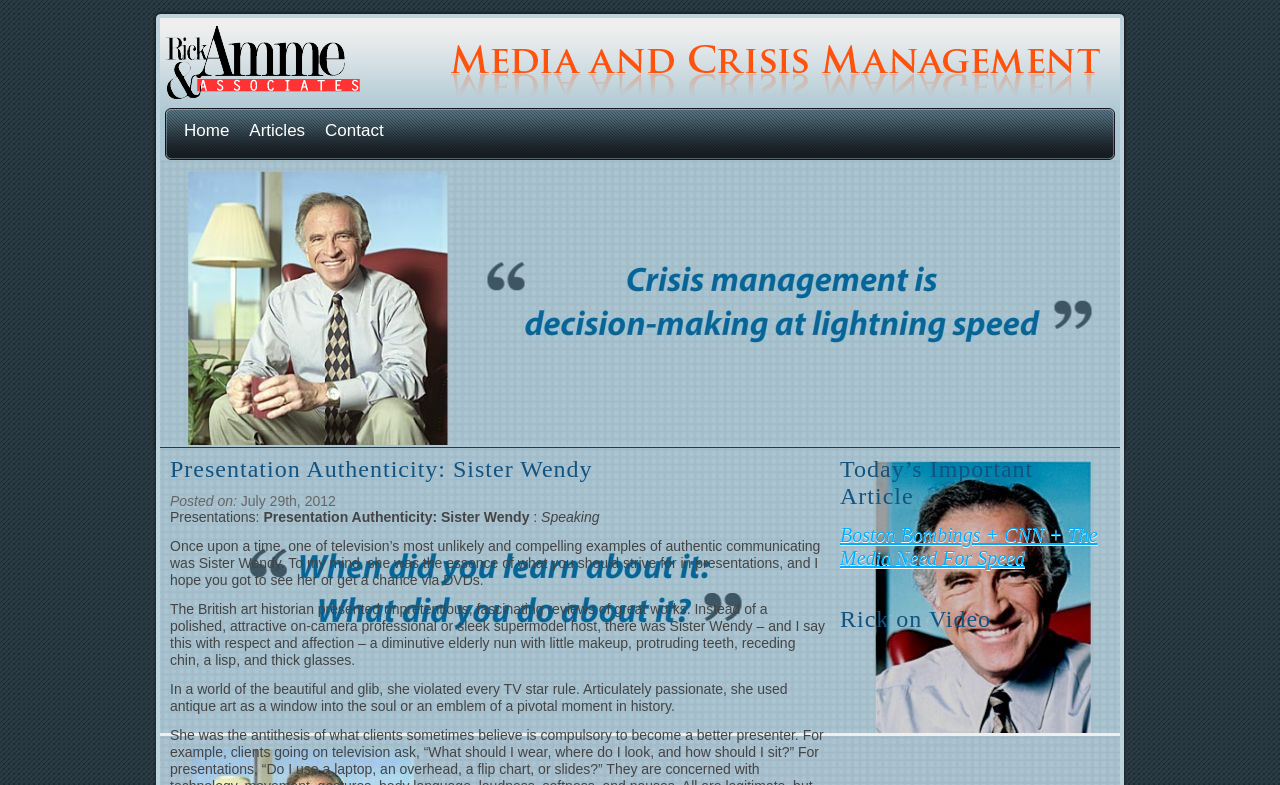What is the name of the presentation mentioned in the webpage?
Look at the image and answer with only one word or phrase.

Presentation Authenticity: Sister Wendy